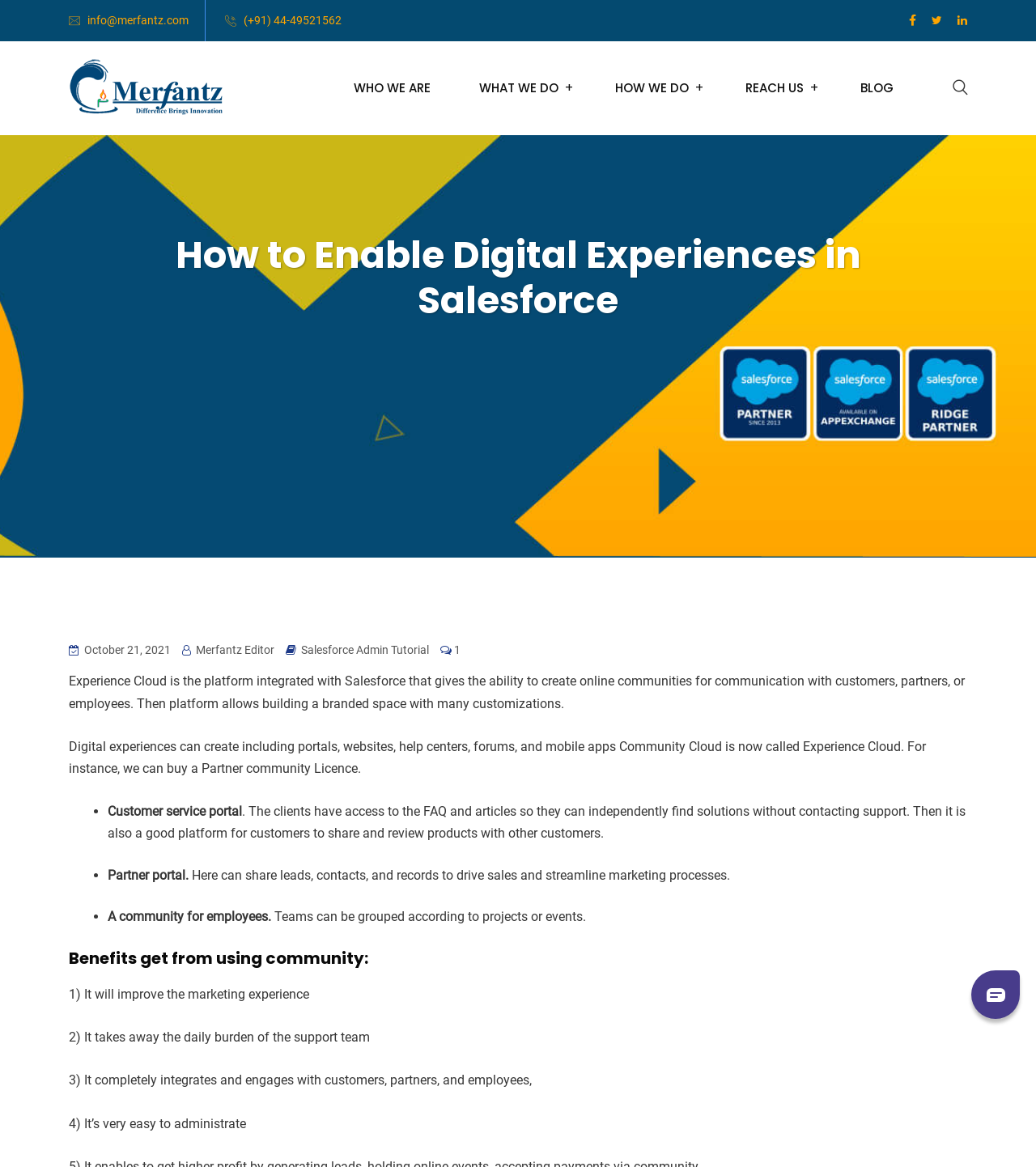Identify the bounding box for the described UI element. Provide the coordinates in (top-left x, top-left y, bottom-right x, bottom-right y) format with values ranging from 0 to 1: REACH US

[0.705, 0.067, 0.79, 0.084]